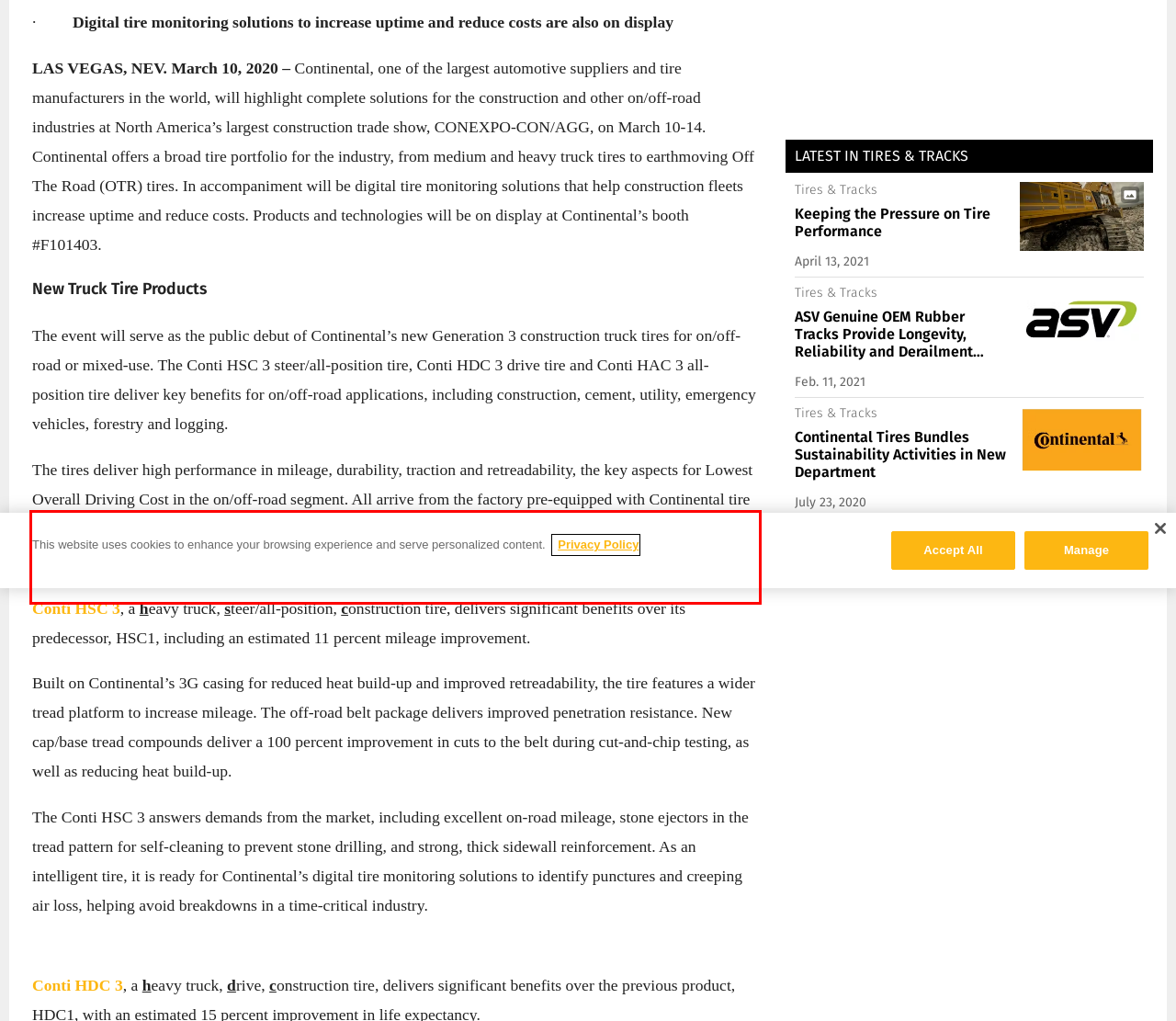Identify the red bounding box in the webpage screenshot and perform OCR to generate the text content enclosed.

The tires deliver high performance in mileage, durability, traction and retreadability, the key aspects for Lowest Overall Driving Cost in the on/off-road segment. All arrive from the factory pre-equipped with Continental tire sensors for digital monitoring of tire pressure and temperature and are covered by a 6 year, 3 retread warranty.